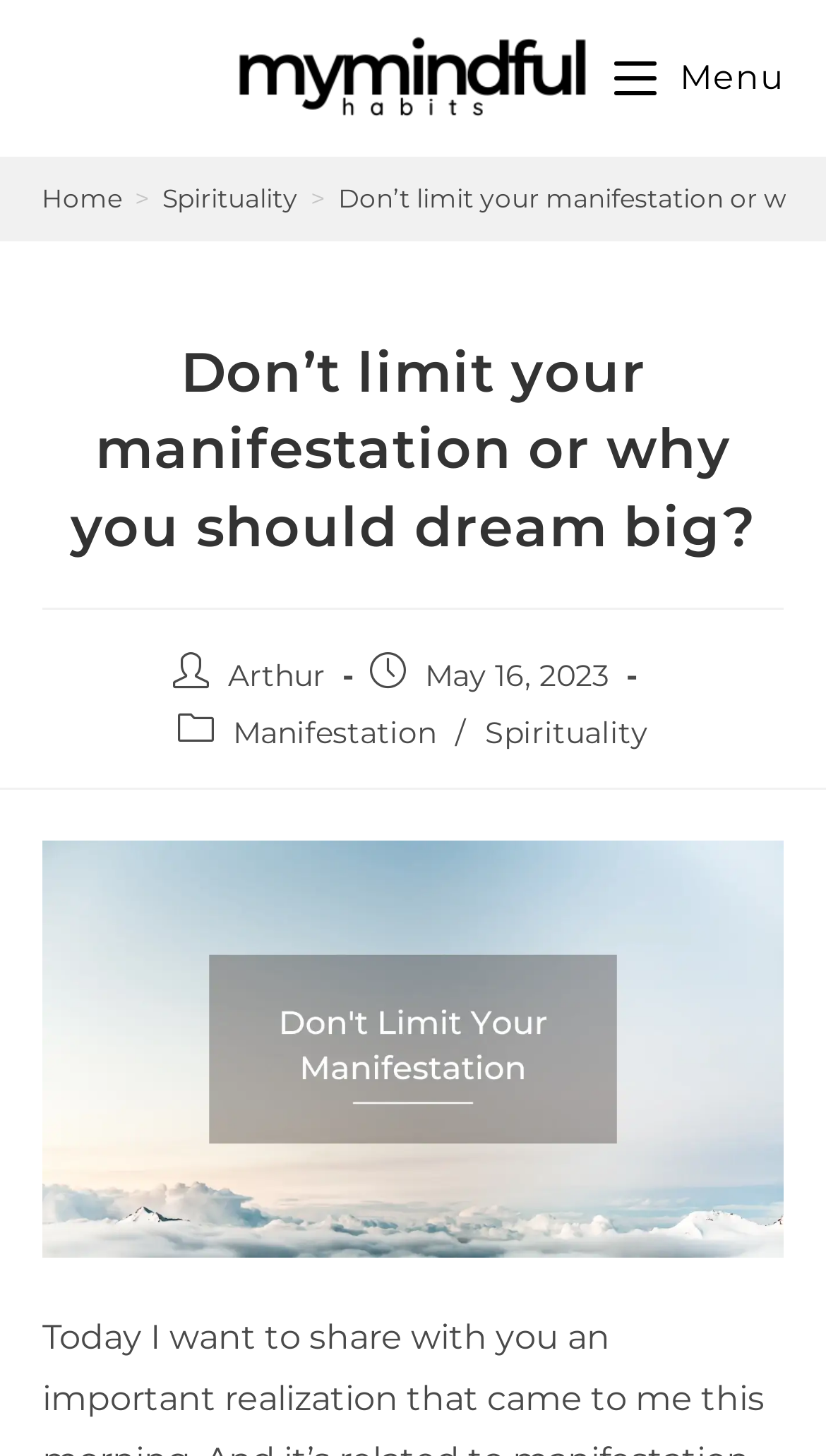Please use the details from the image to answer the following question comprehensively:
When was the post published?

I found the publication date of the post by looking at the static text element with the text 'May 16, 2023' which is located below the post author's name.